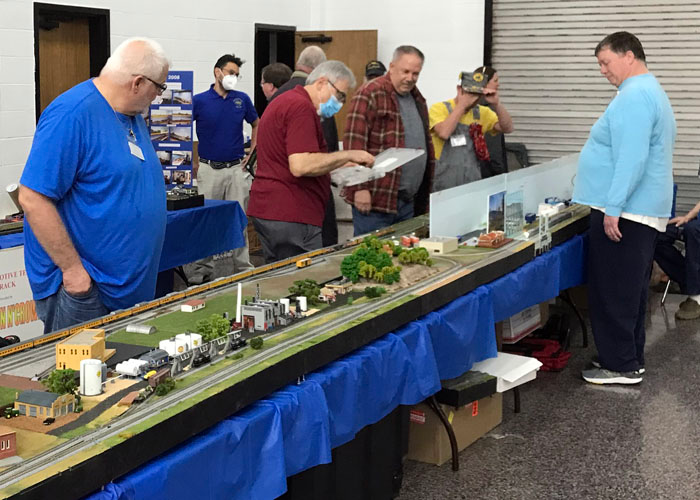Provide a single word or phrase answer to the question: 
What are the attendees doing in the scene?

Admiring and discussing model trains